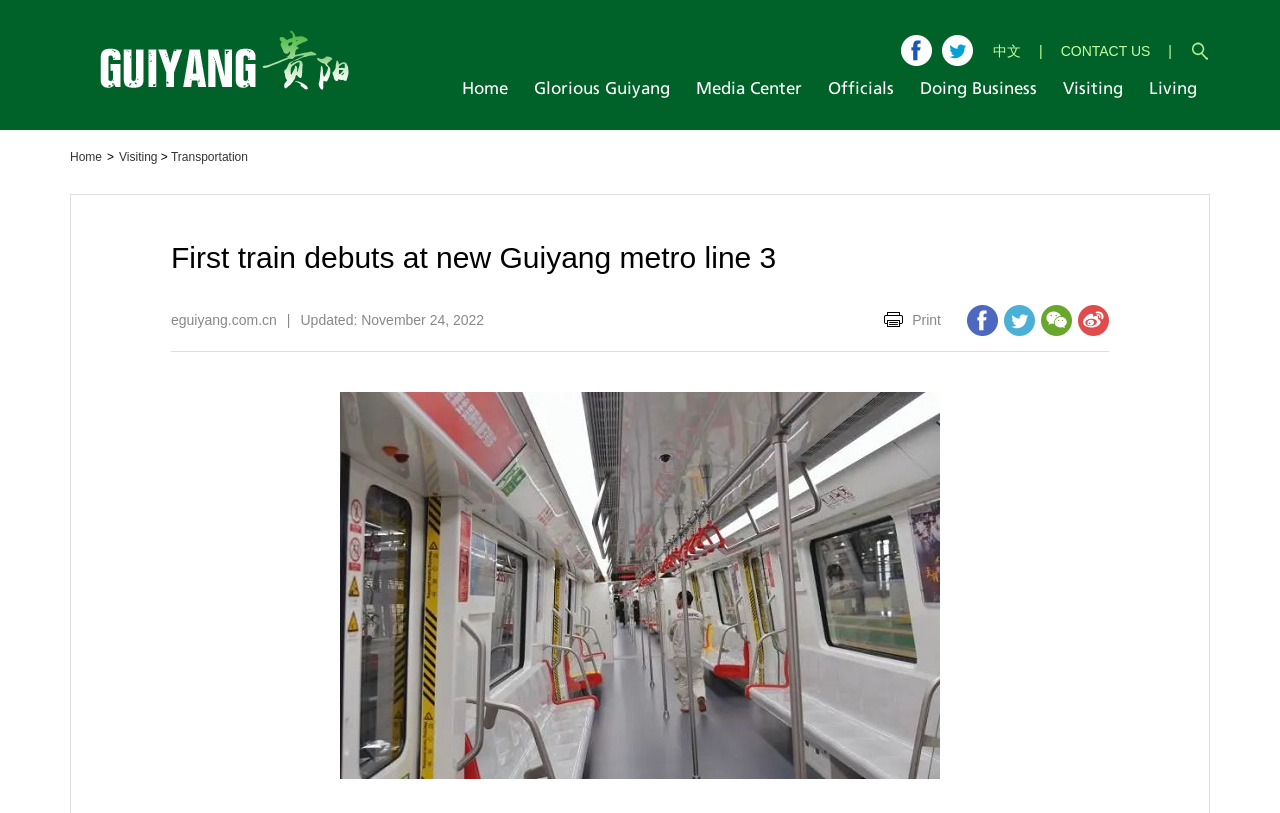What is the name of the metro line mentioned in the webpage?
Please craft a detailed and exhaustive response to the question.

I can see that the heading element has the description 'First train debuts at new Guiyang metro line 3', so I conclude that the webpage is talking about the Guiyang metro line 3.